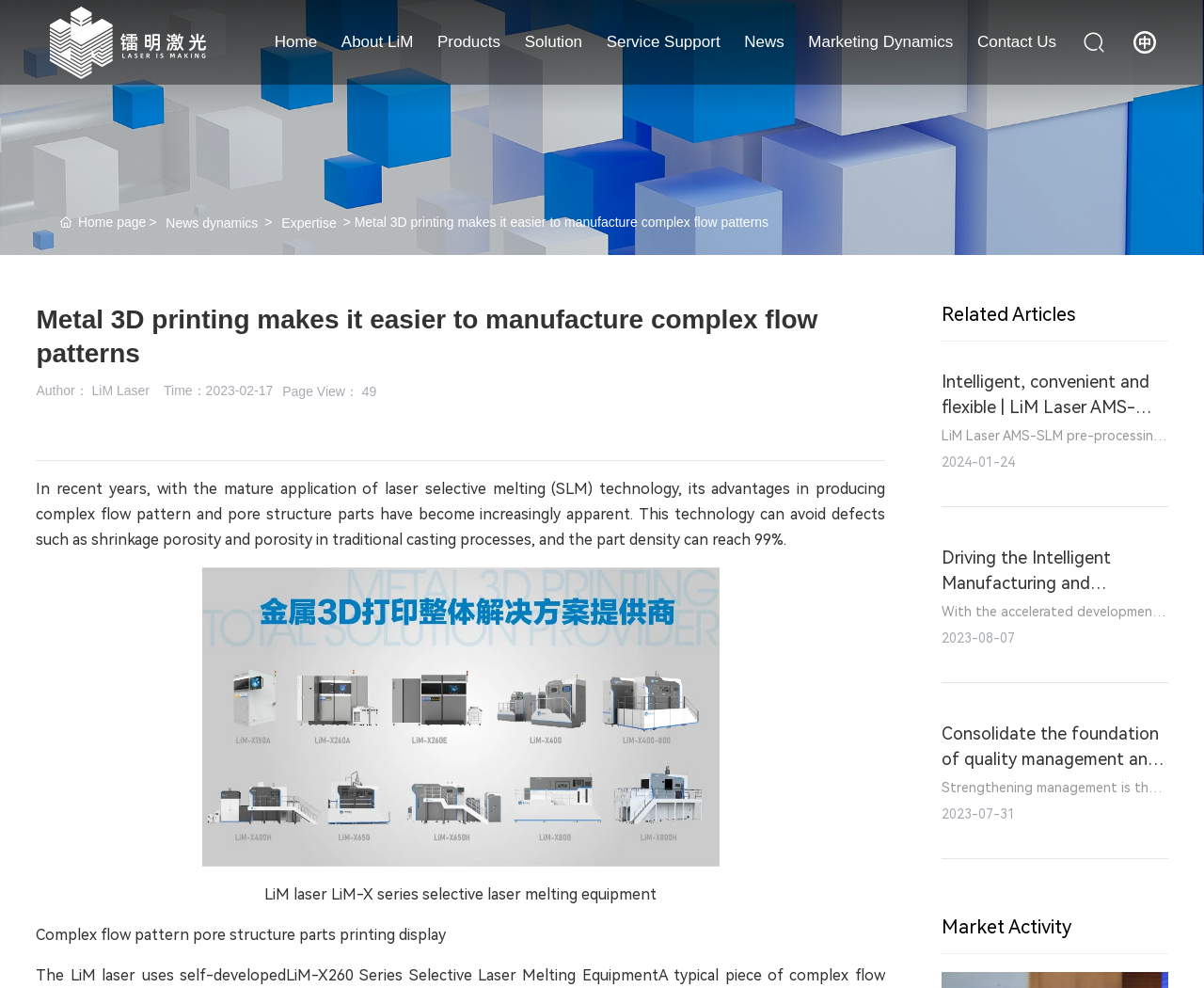Determine the bounding box coordinates of the section to be clicked to follow the instruction: "Click the 'Intelligent, convenient and flexible | LiM Laser AMS-SLM laser metal 3D printing pre-processing software' link". The coordinates should be given as four float numbers between 0 and 1, formatted as [left, top, right, bottom].

[0.782, 0.376, 0.962, 0.473]